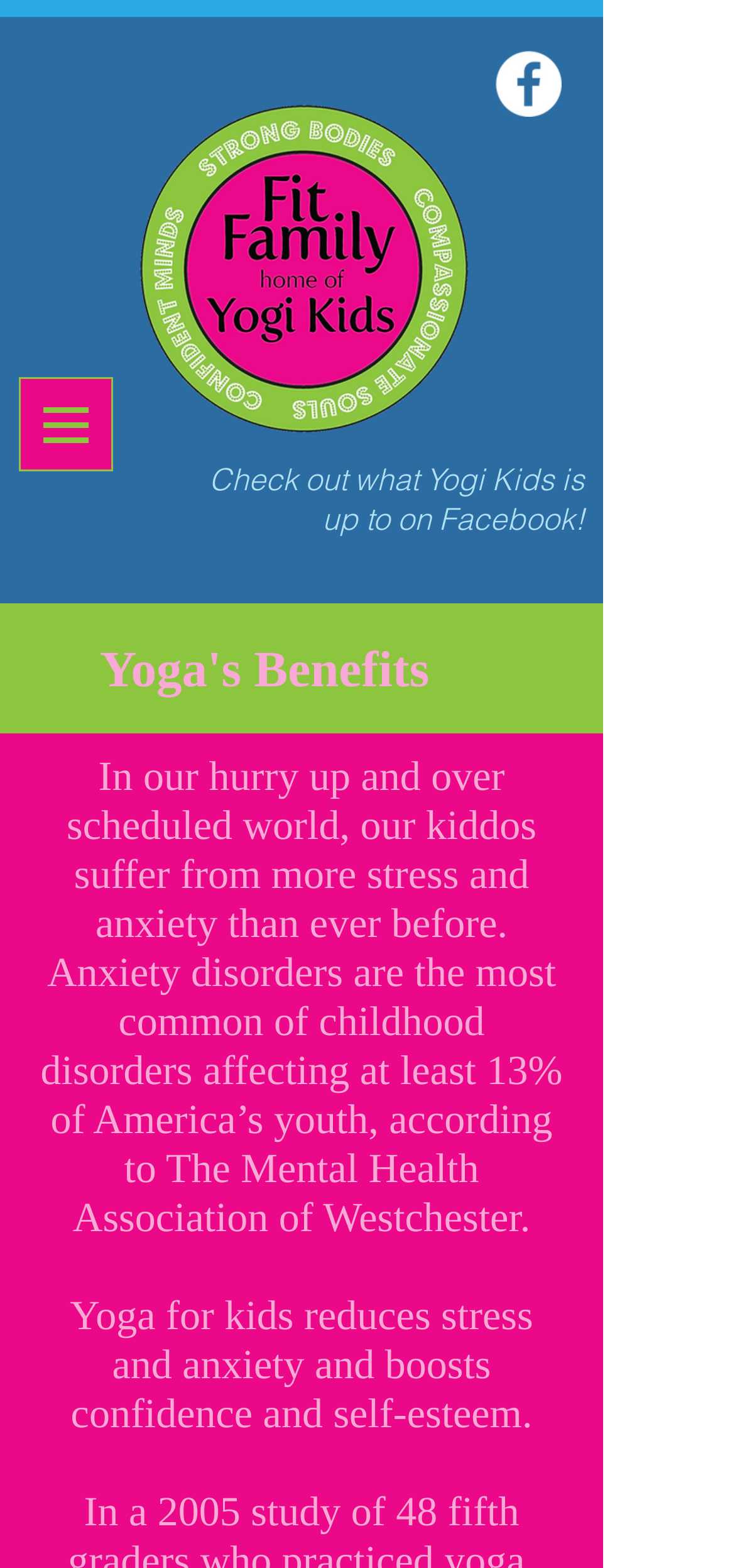Based on the element description aria-label="Facebook - White Circle", identify the bounding box coordinates for the UI element. The coordinates should be in the format (top-left x, top-left y, bottom-right x, bottom-right y) and within the 0 to 1 range.

[0.674, 0.032, 0.764, 0.075]